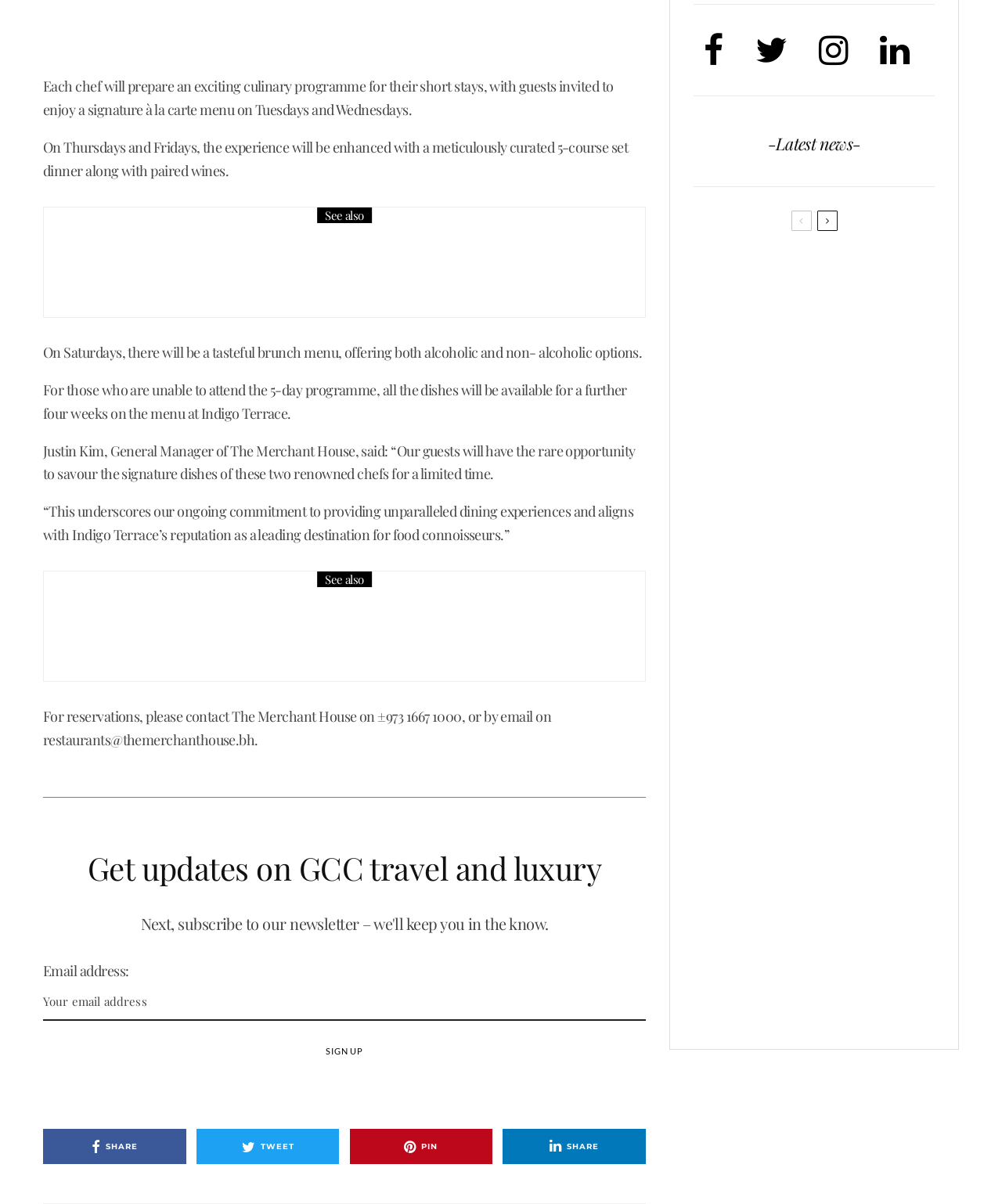Can you provide the bounding box coordinates for the element that should be clicked to implement the instruction: "Share the article"?

[0.043, 0.938, 0.186, 0.967]